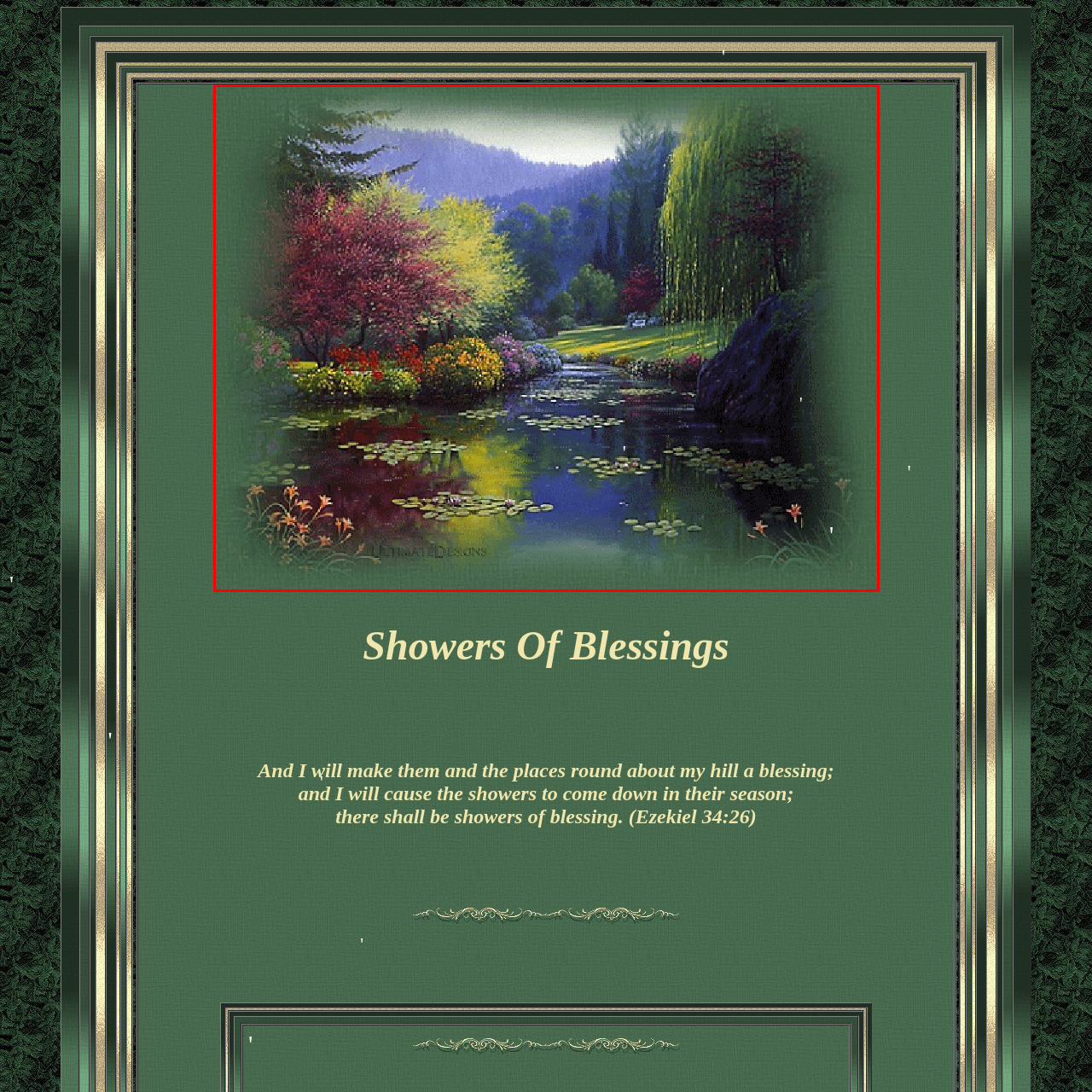What is partially veiled by the soft mist in the background?
Focus on the image inside the red bounding box and offer a thorough and detailed answer to the question.

The caption states that 'in the background, gently rolling hills rise, partially veiled by a soft mist', indicating that the hills are the objects being veiled by the mist.